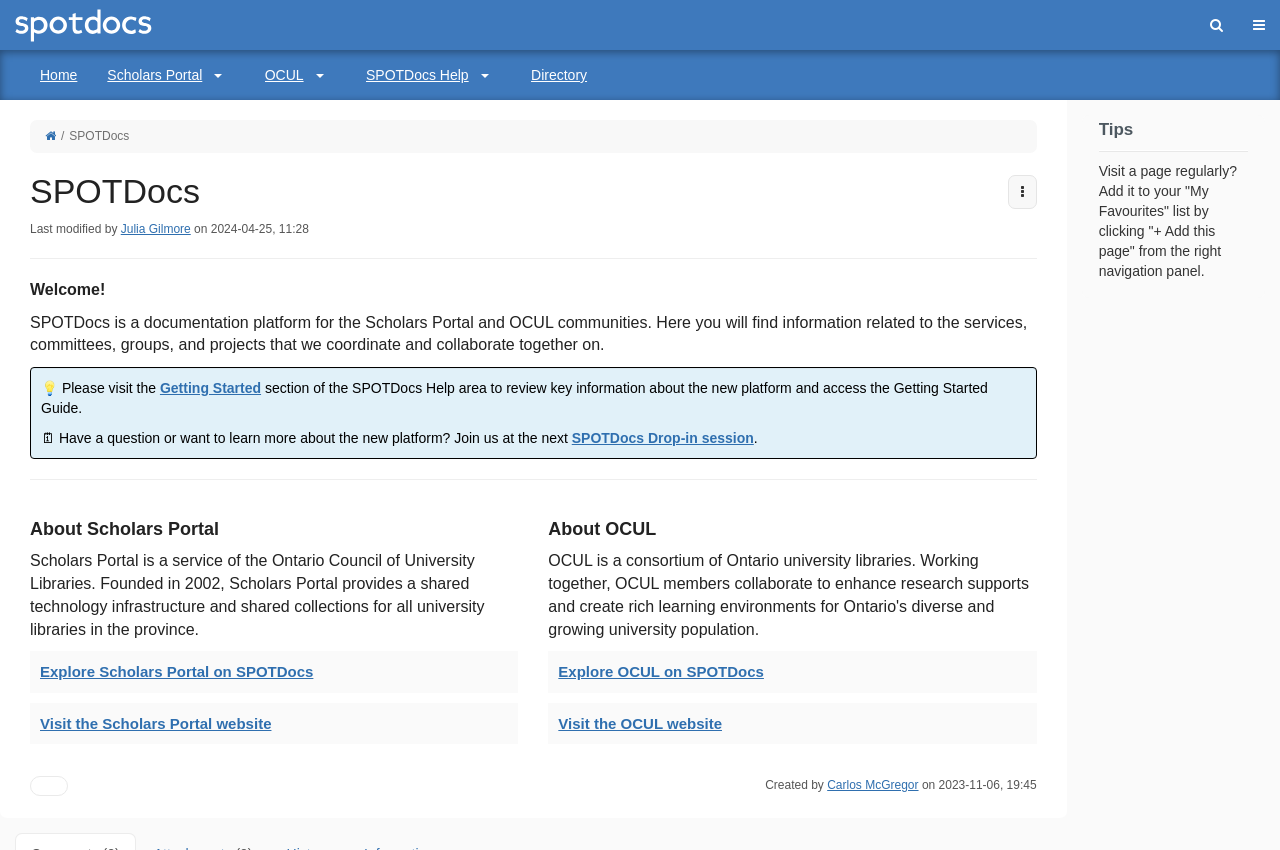Please determine the bounding box coordinates of the element to click on in order to accomplish the following task: "Go to Home". Ensure the coordinates are four float numbers ranging from 0 to 1, i.e., [left, top, right, bottom].

[0.031, 0.079, 0.06, 0.098]